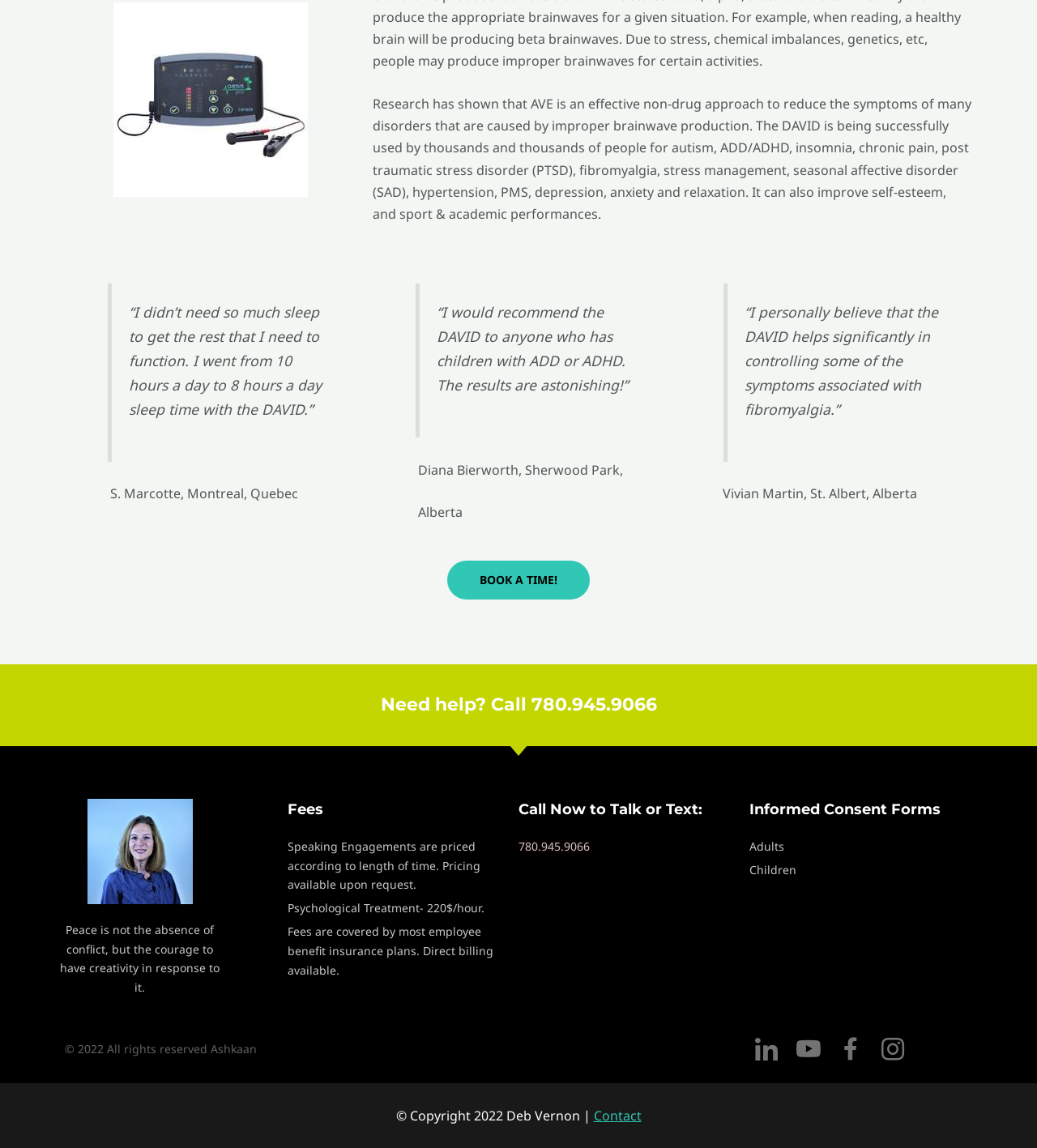Please specify the bounding box coordinates of the clickable region necessary for completing the following instruction: "Go to About Us". The coordinates must consist of four float numbers between 0 and 1, i.e., [left, top, right, bottom].

None